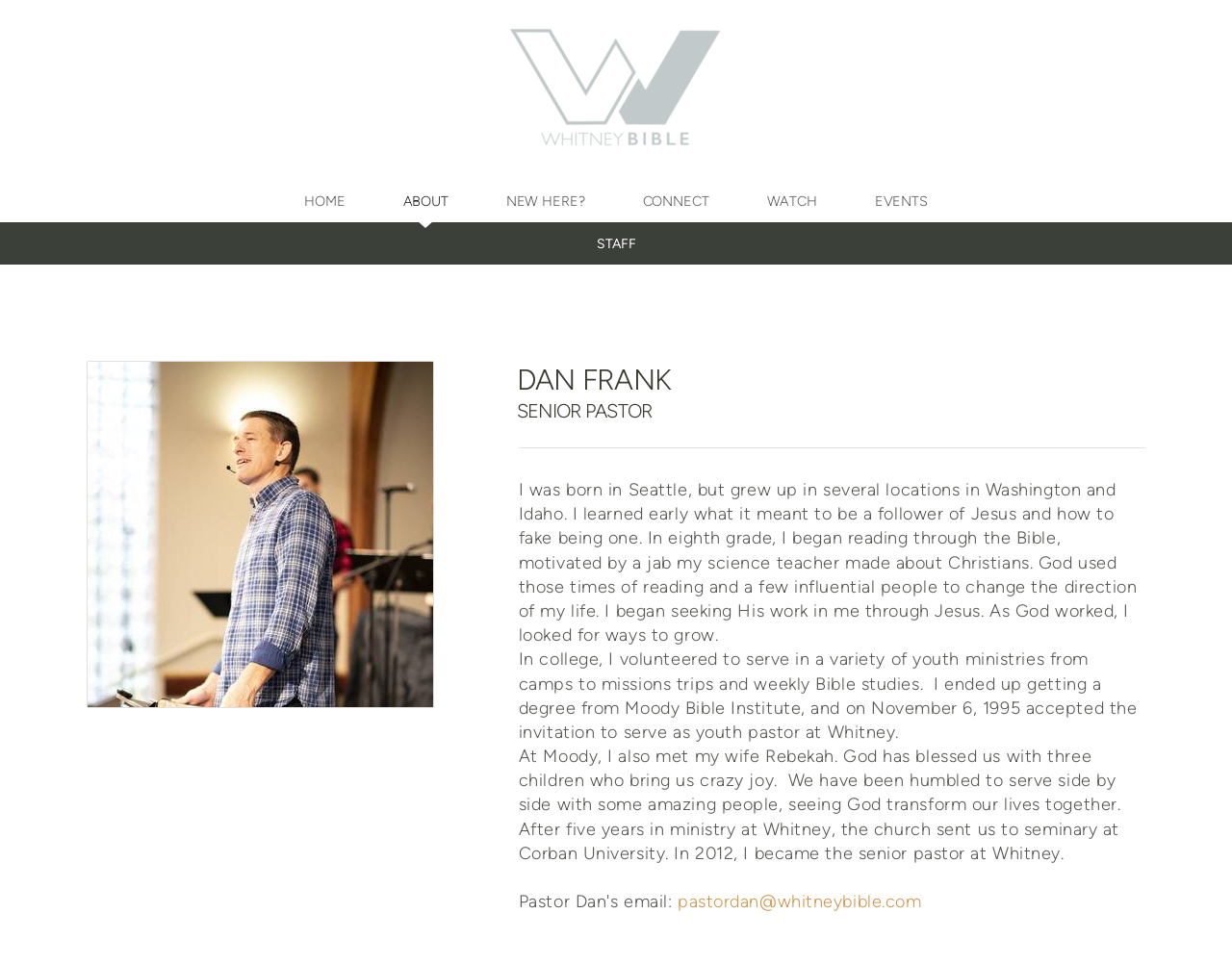What is the name of Dan Frank's wife?
Answer the question with a thorough and detailed explanation.

I found the answer by reading through Dan Frank's bio, where it mentions that he met his wife Rebekah at Moody Bible Institute.